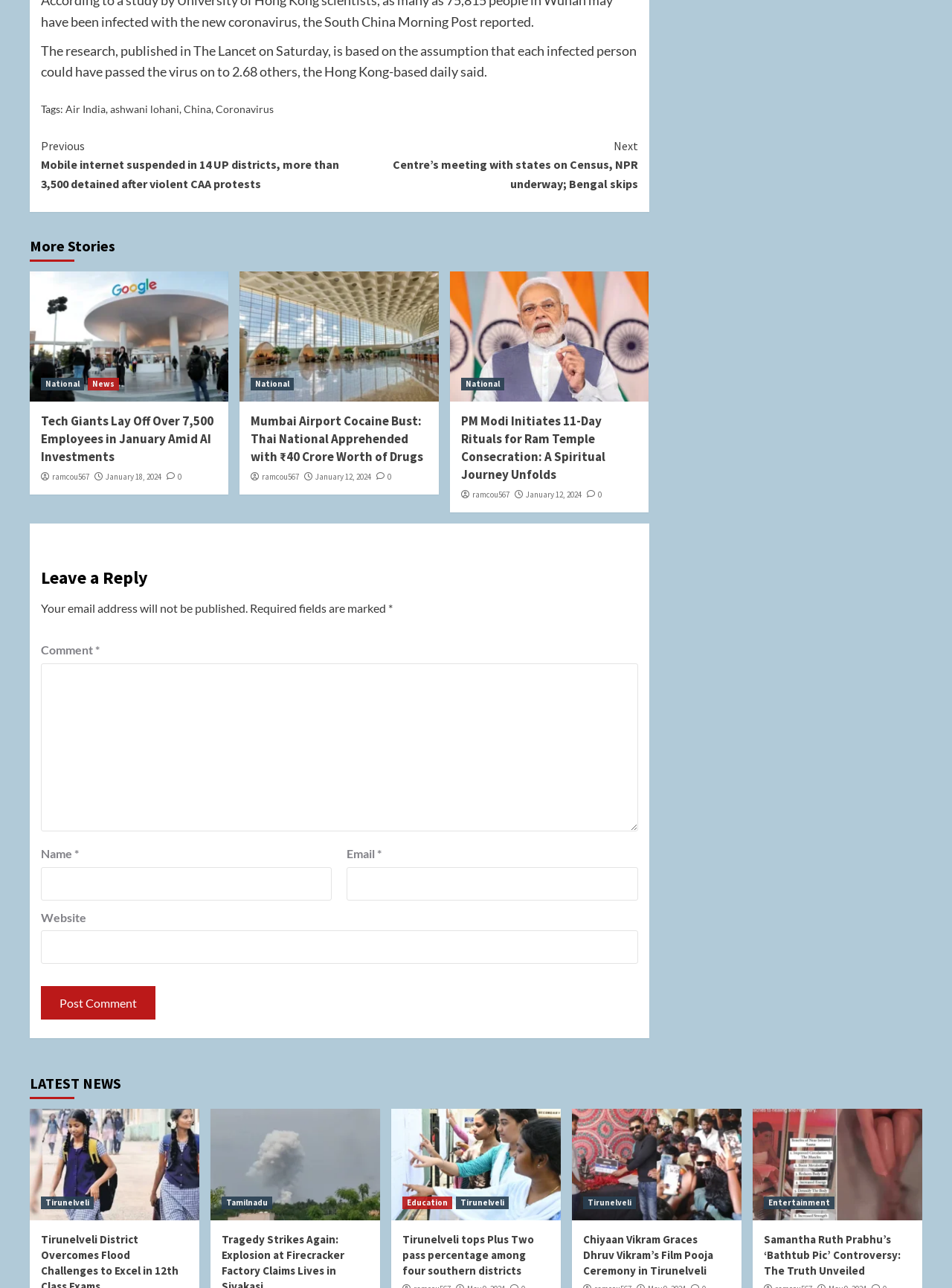Reply to the question with a single word or phrase:
What is the purpose of the textbox with the label 'Comment *'?

To leave a comment